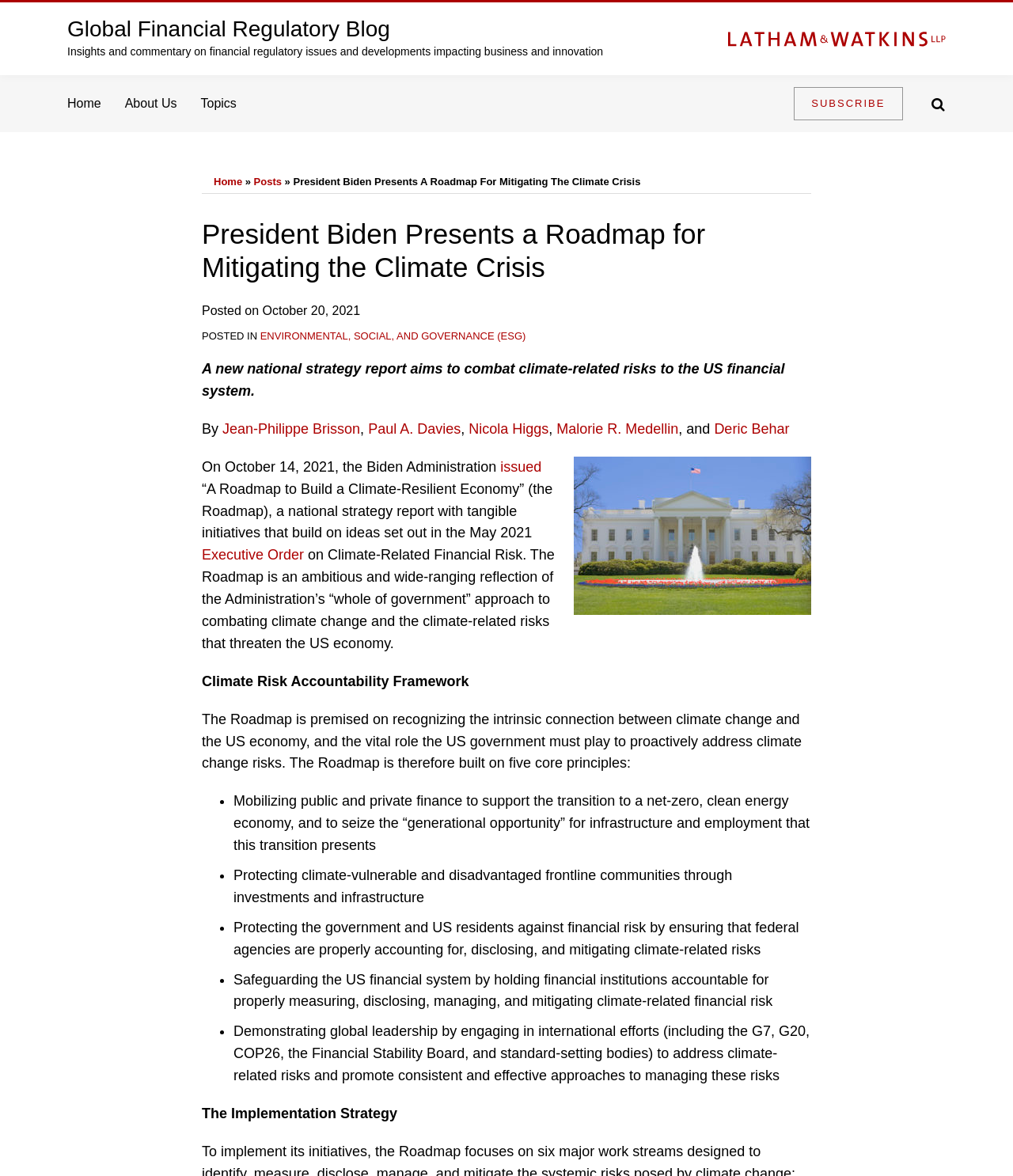Please locate the bounding box coordinates of the element's region that needs to be clicked to follow the instruction: "Read the post about 'President Biden Presents a Roadmap for Mitigating the Climate Crisis'". The bounding box coordinates should be provided as four float numbers between 0 and 1, i.e., [left, top, right, bottom].

[0.199, 0.185, 0.801, 0.242]